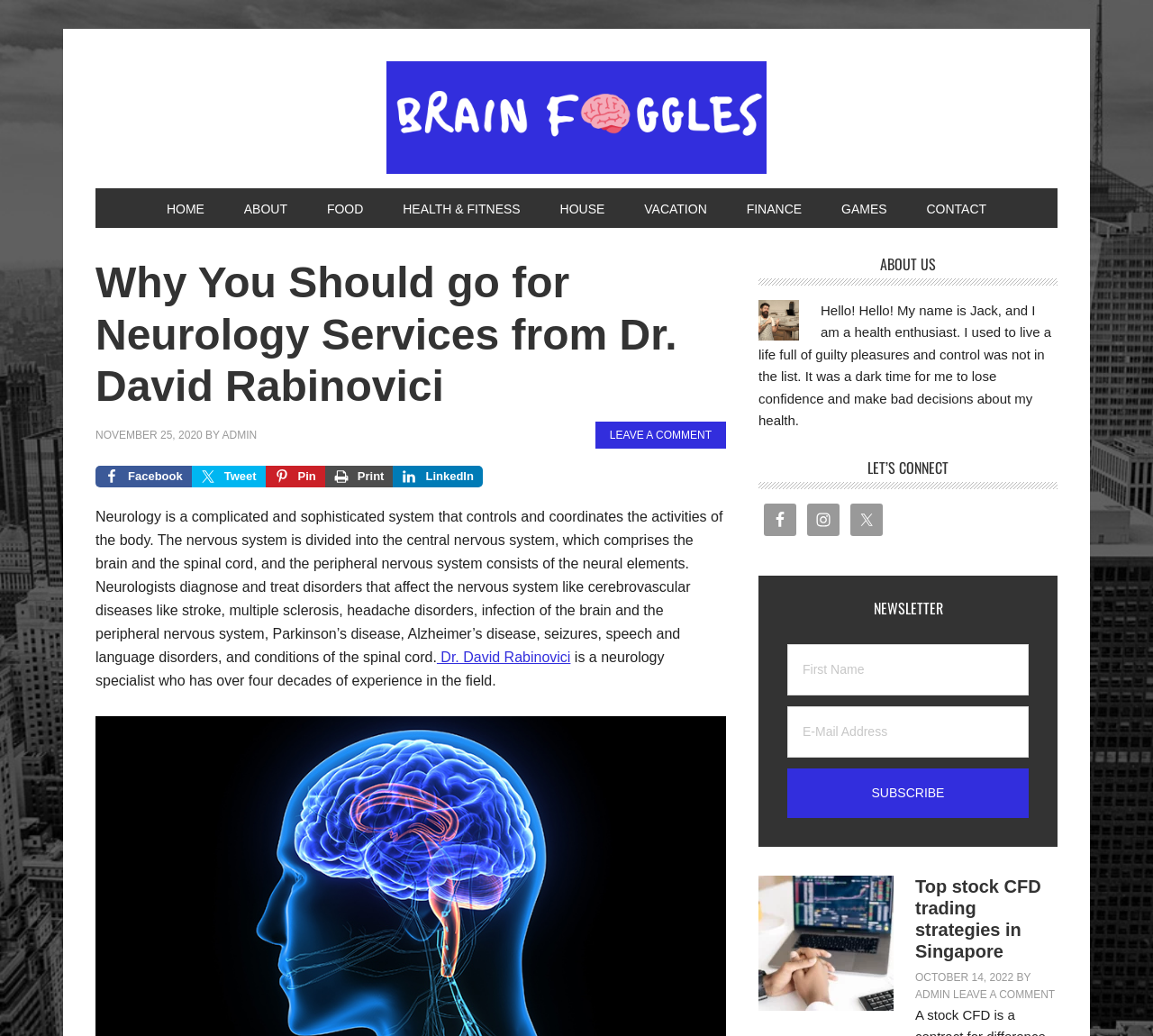Can you identify and provide the main heading of the webpage?

Why You Should go for Neurology Services from Dr. David Rabinovici